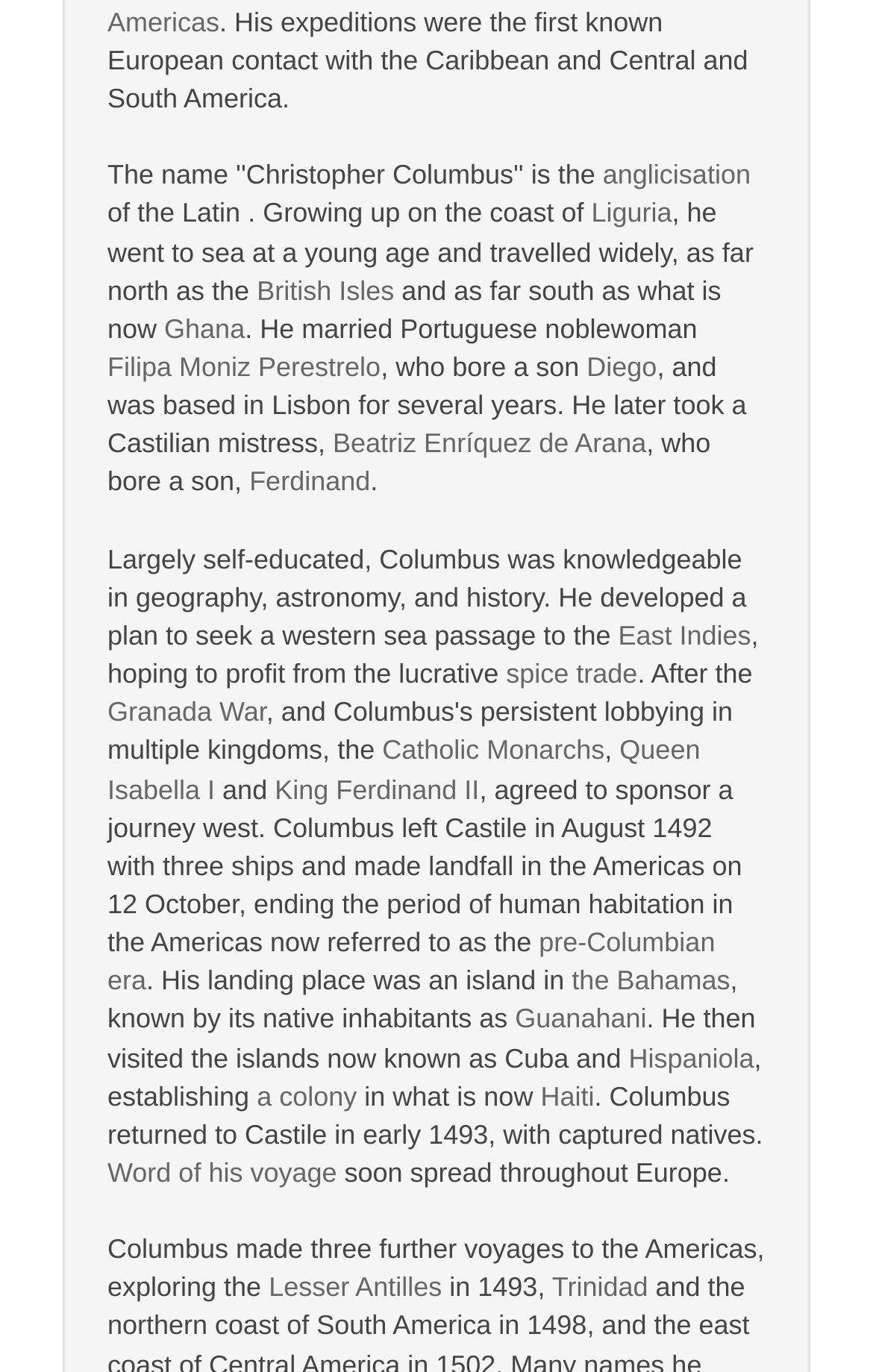Please provide a brief answer to the following inquiry using a single word or phrase:
Who sponsored Columbus's journey west?

The Catholic Monarchs